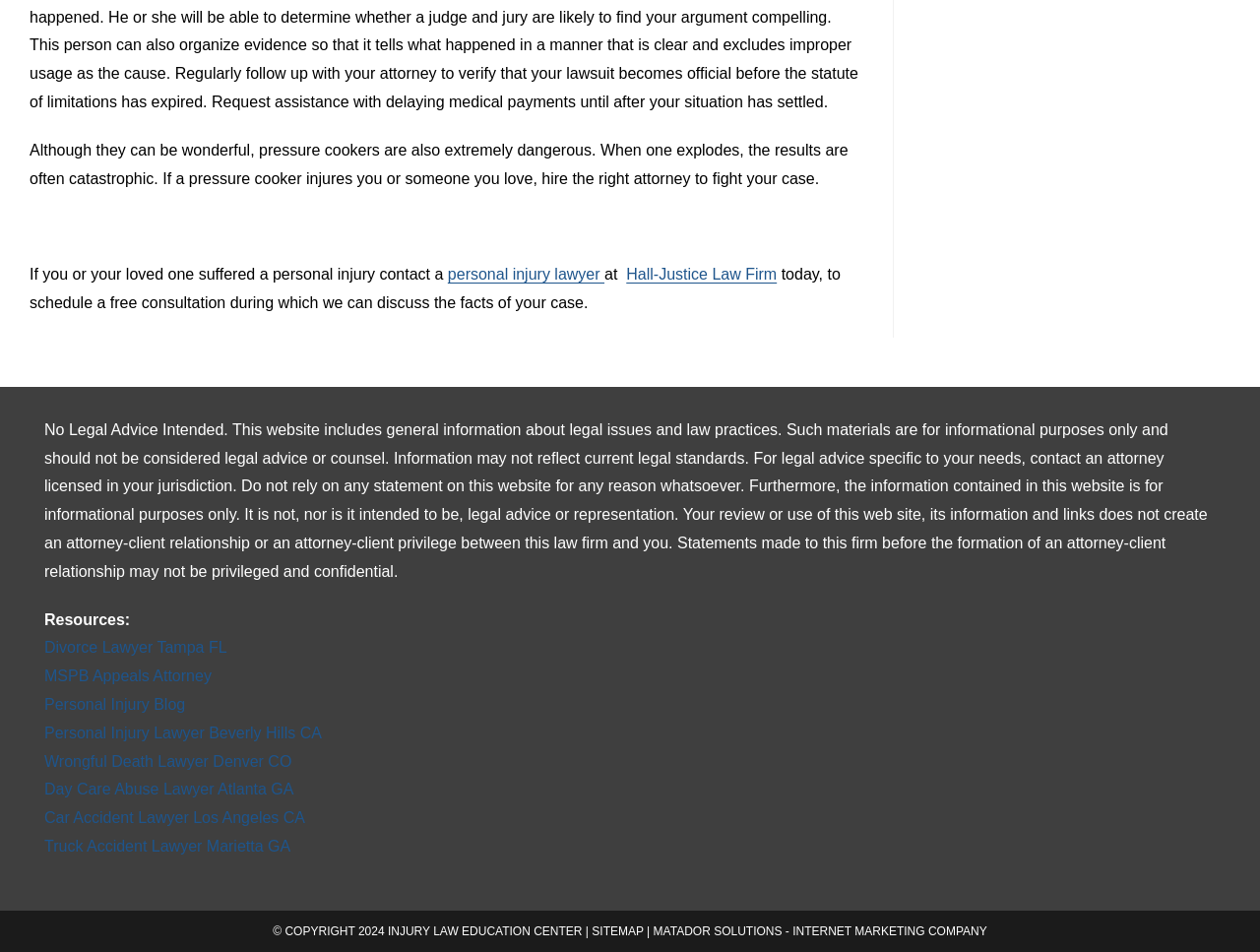Review the image closely and give a comprehensive answer to the question: What is the main topic of this webpage?

Based on the content of the webpage, it appears to be discussing personal injury cases and the importance of hiring a lawyer. The text mentions pressure cookers and the catastrophic results of an explosion, and then introduces the Hall-Justice Law Firm as a potential resource for those who have suffered a personal injury.